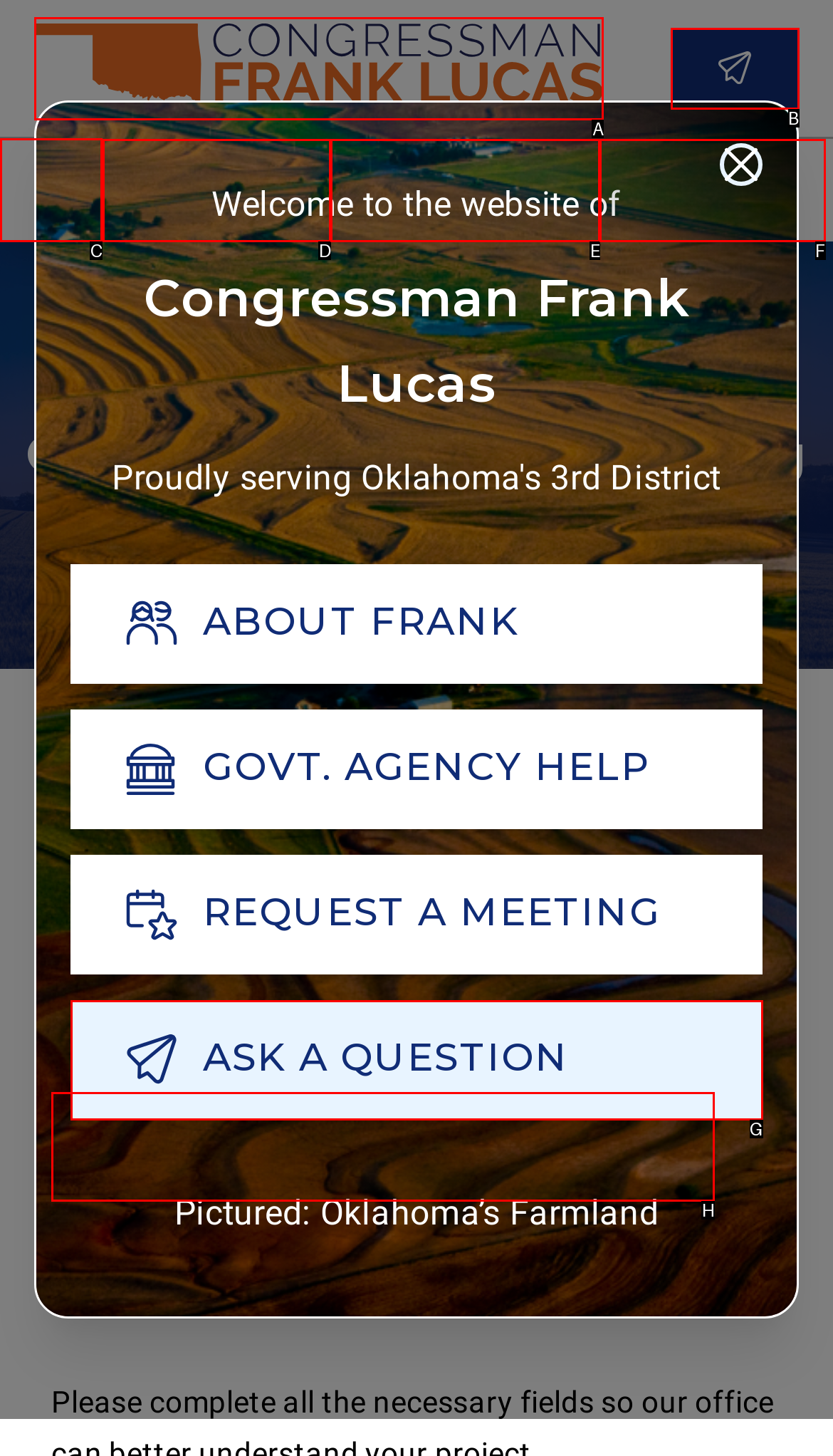Identify the correct option to click in order to accomplish the task: Search the website Provide your answer with the letter of the selected choice.

C